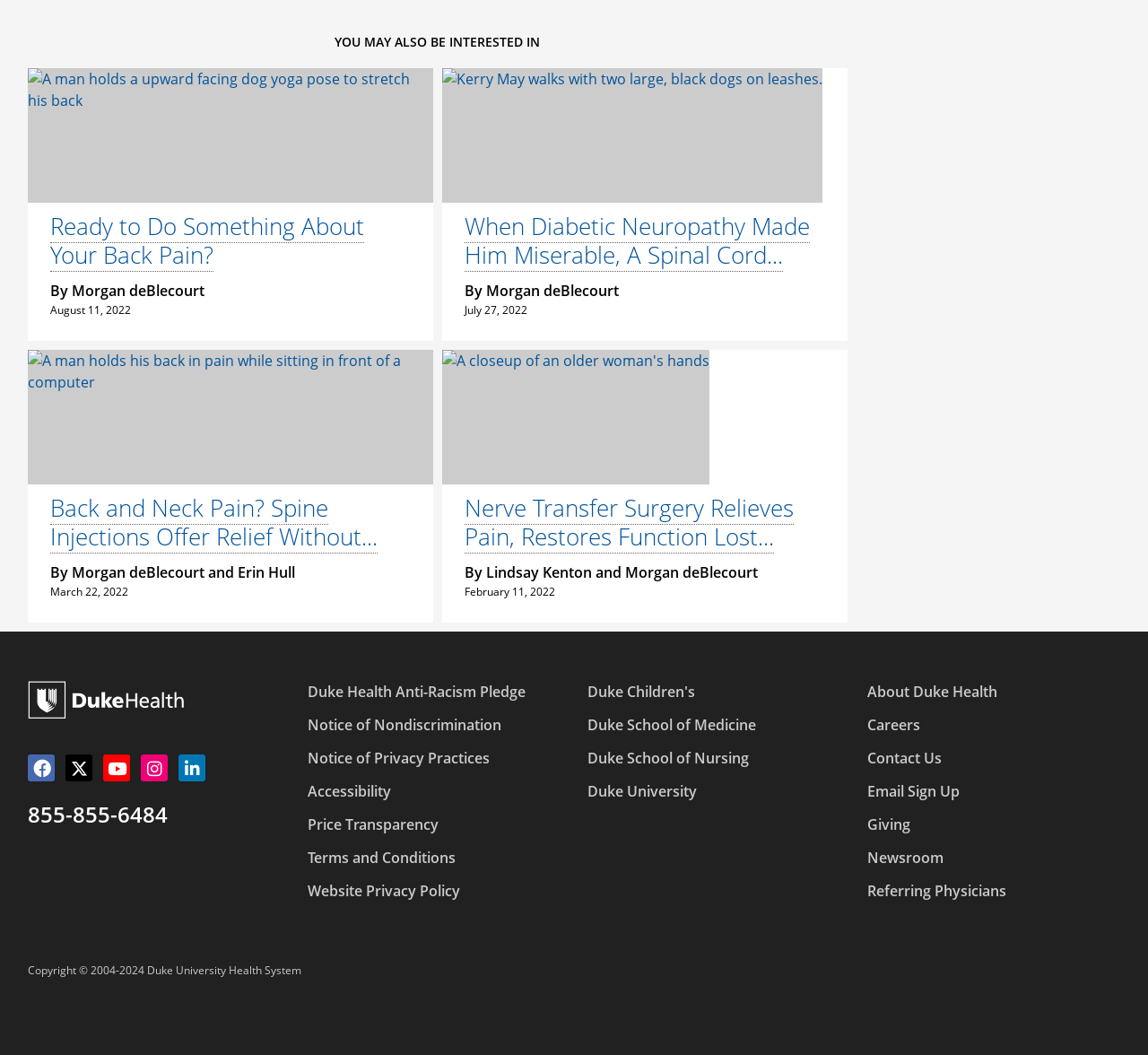What social media platforms are linked on the webpage?
Based on the image, give a one-word or short phrase answer.

Facebook, Twitter, YouTube, Instagram, LinkedIn